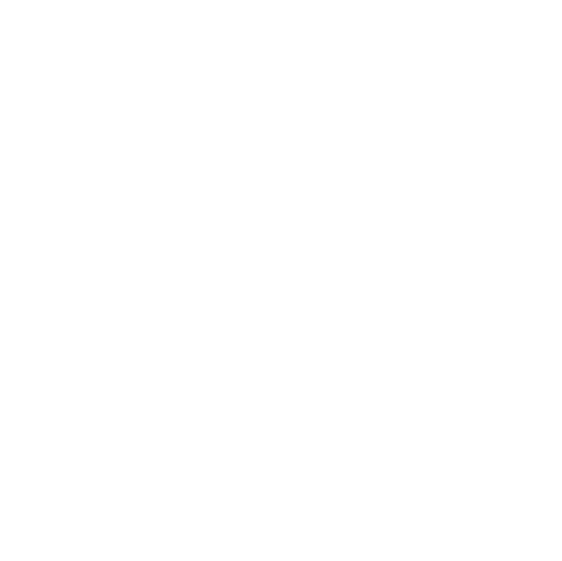What is the capacity of the built-in battery in the Aspire PockeX?
Based on the visual, give a brief answer using one word or a short phrase.

1500mAh